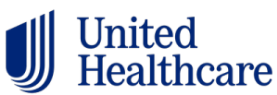Compose an extensive description of the image.

The image features the logo of United Healthcare, a prominent health insurance provider. The logo is characterized by a stylized design that incorporates a series of smooth, curved lines forming an abstract representation of a shield, paired with the name "United Healthcare" displayed in bold, navy blue lettering. United Healthcare is listed among the participating insurance companies, indicating that it currently has contracts allowing it to provide coverage to clients. The overall aesthetic of the logo conveys professionalism and trust, aligning with the company’s commitment to healthcare services.